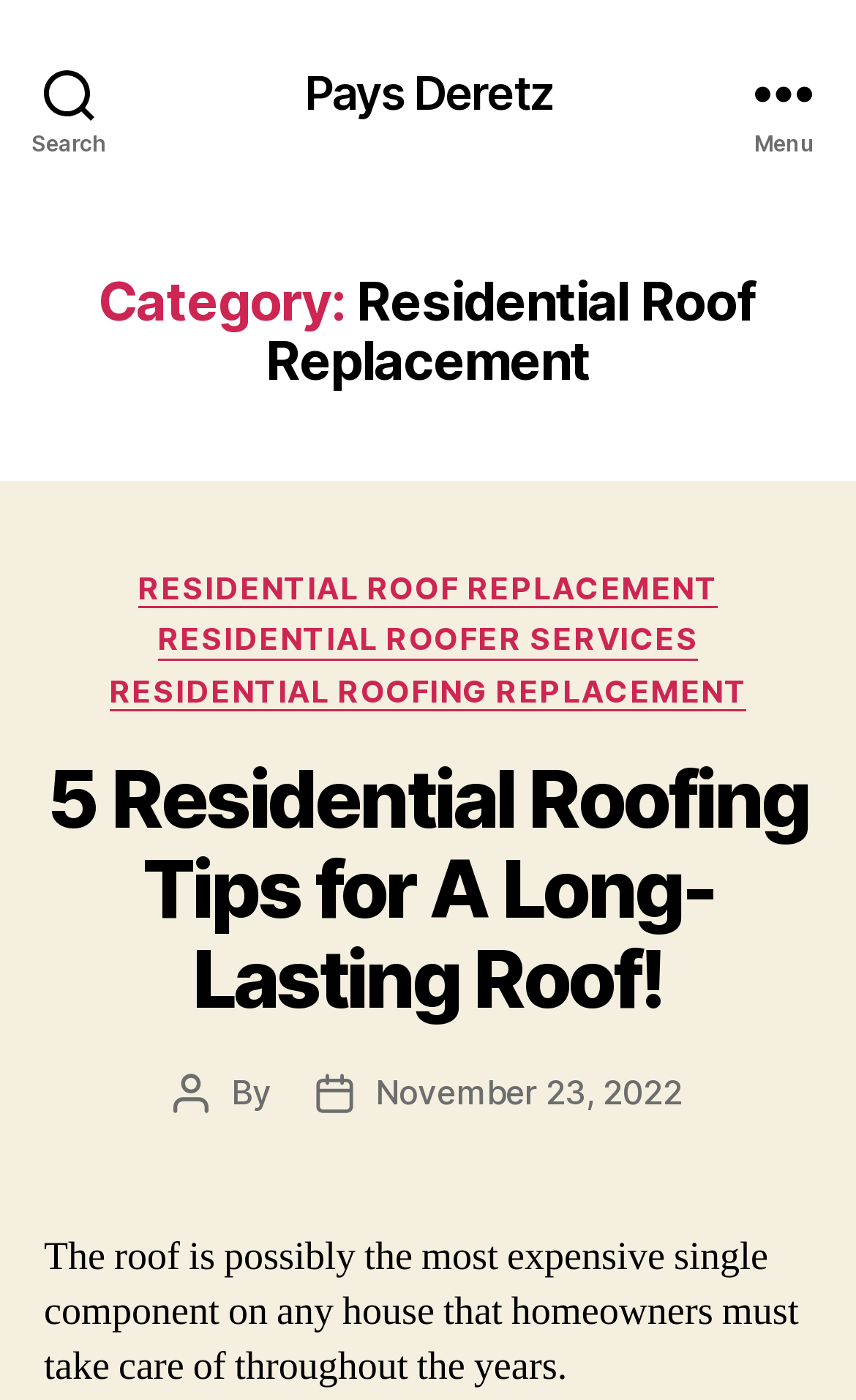Identify the webpage's primary heading and generate its text.

Category: Residential Roof Replacement